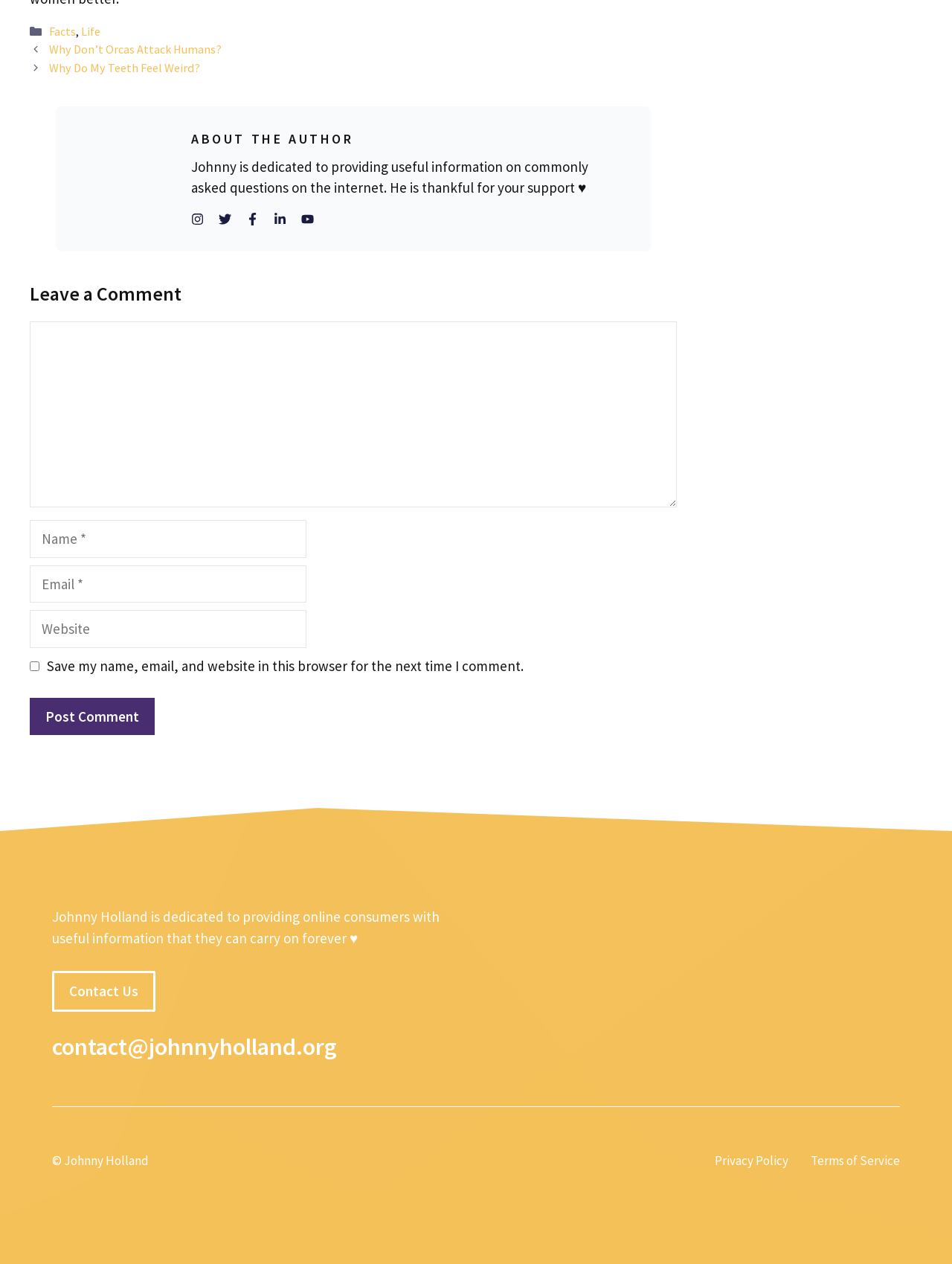Using the element description: "parent_node: Comment name="email" placeholder="Email *"", determine the bounding box coordinates for the specified UI element. The coordinates should be four float numbers between 0 and 1, [left, top, right, bottom].

[0.031, 0.447, 0.322, 0.477]